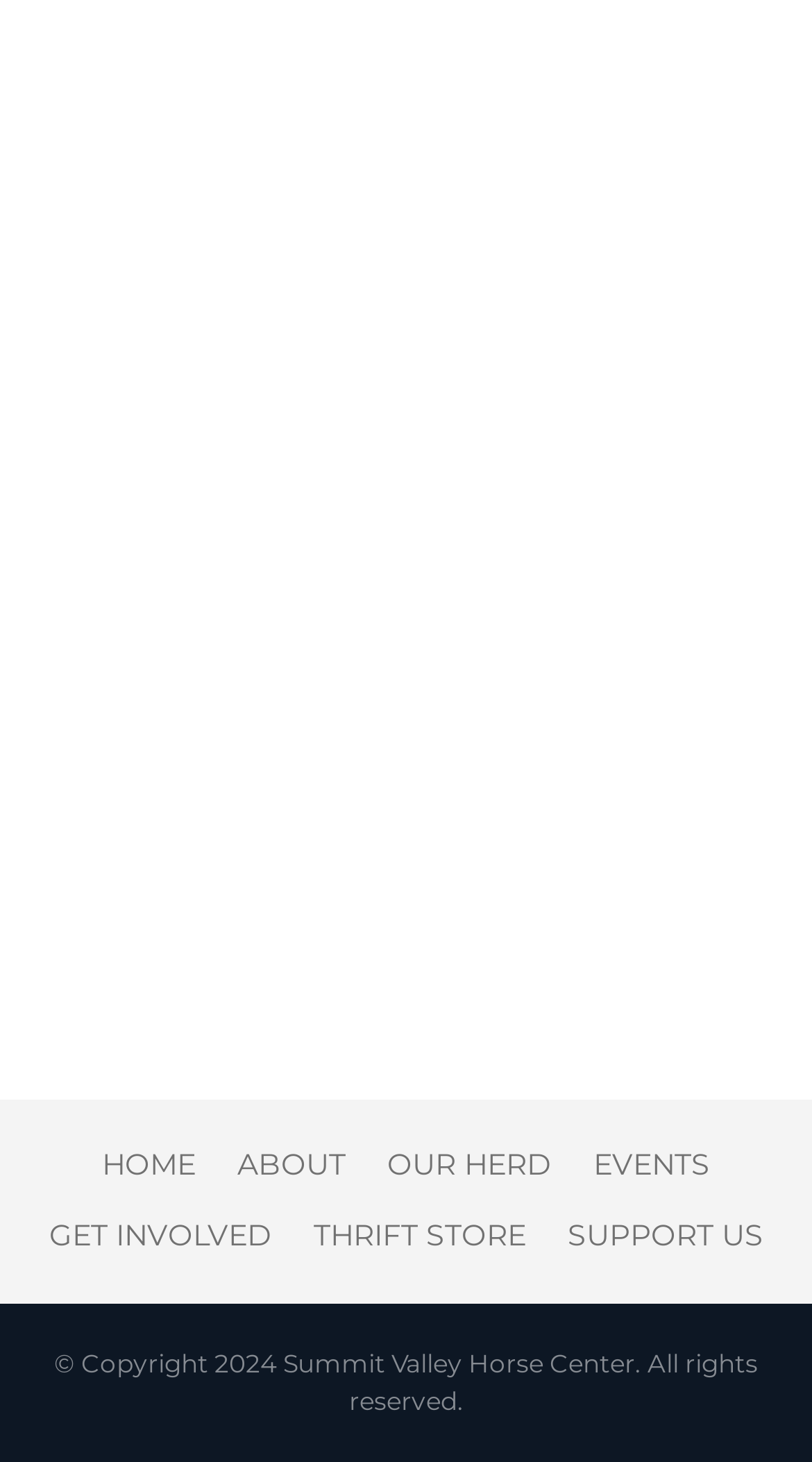Answer the following query concisely with a single word or phrase:
What social media platforms does the ranch have?

Two